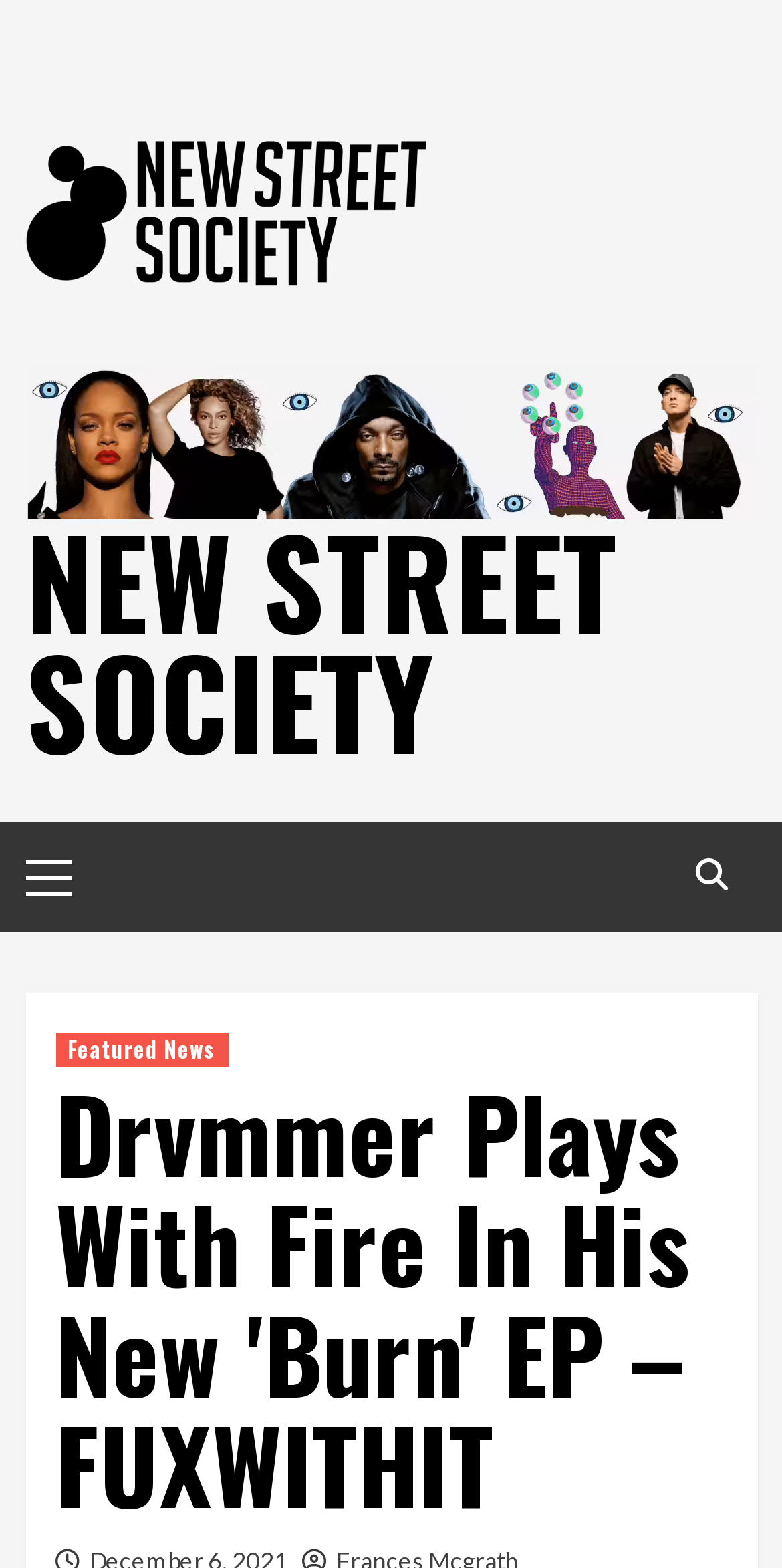Please answer the following question as detailed as possible based on the image: 
What is the topic of the featured news?

I found the featured news section by looking at the link element with the text 'Featured News'. Below this element, I found a heading element with the text 'Drvmmer Plays With Fire In His New 'Burn' EP – FUXWITHIT', which indicates that the topic of the featured news is Drvmmer's new EP.